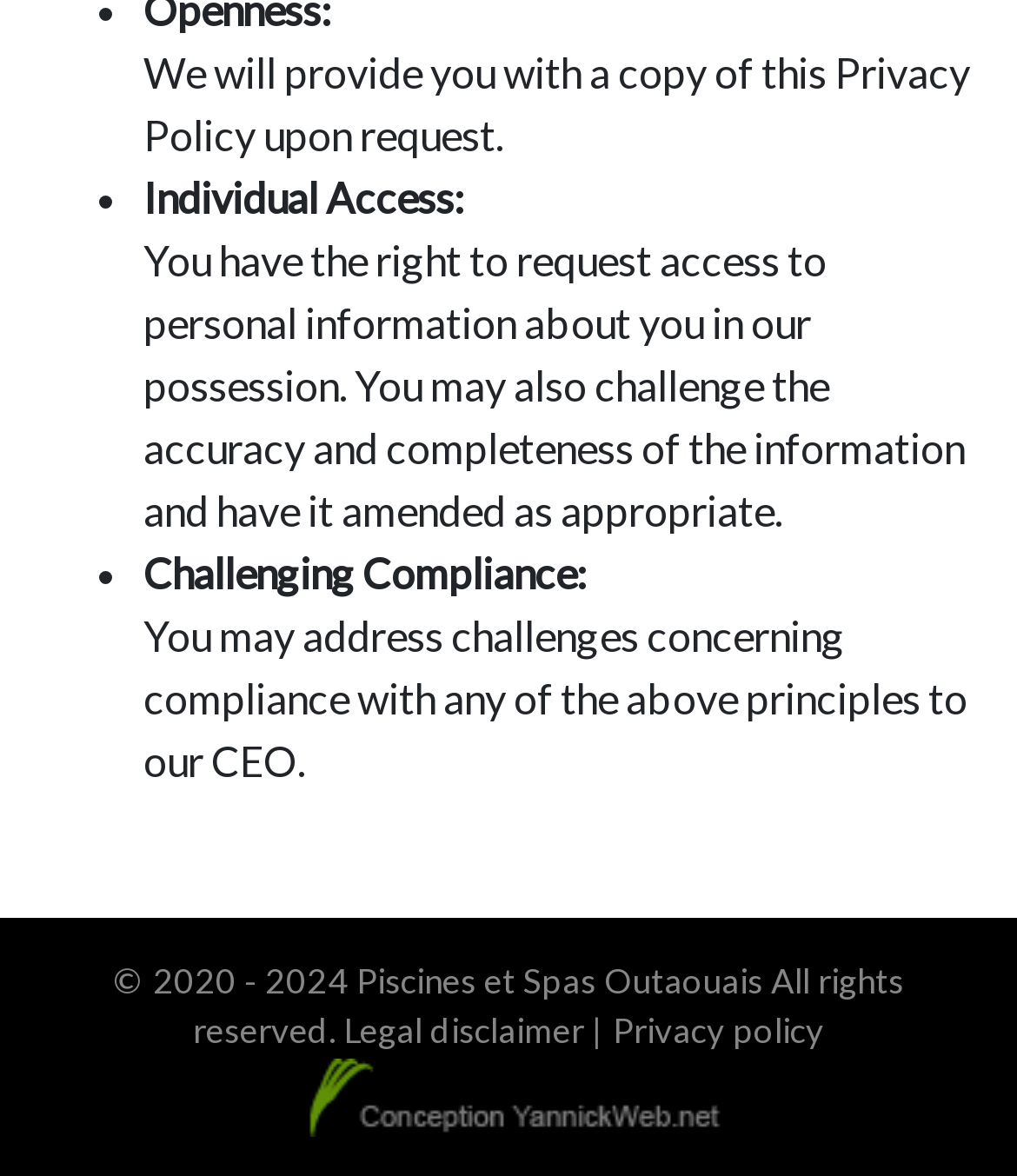What is the copyright year range?
Answer the question based on the image using a single word or a brief phrase.

2020-2024